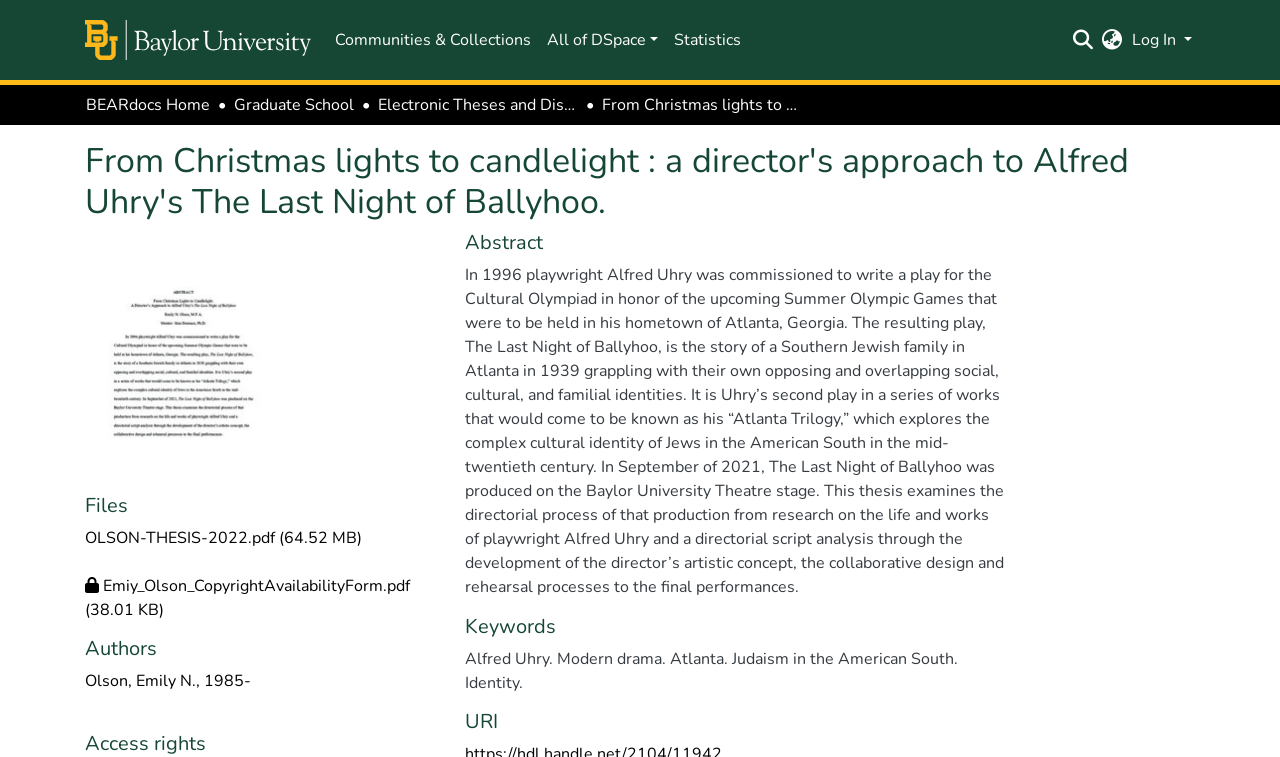Describe in detail what you see on the webpage.

This webpage appears to be a digital repository for a thesis or academic paper. At the top, there is a main navigation bar that spans the entire width of the page, containing several links and buttons, including a repository logo, links to "Communities & Collections", "Statistics", and a search bar with a submit button. 

Below the navigation bar, there is a breadcrumb navigation section that displays the hierarchy of the current page, with links to "BEARdocs Home", "Graduate School", and "Electronic Theses and Dissertations". 

The main content of the page is divided into several sections. The first section displays the title of the thesis, "From Christmas lights to candlelight : a director's approach to Alfred Uhry's The Last Night of Ballyhoo." in a large font. 

Below the title, there are several sections, including "Files", which contains links to downloadable files, such as a PDF thesis and a copyright availability form. The "Authors" section lists the author of the thesis, Emily N. Olson. The "Access rights" section is also present, but its content is not specified.

The "Abstract" section provides a summary of the thesis, which discusses the play "The Last Night of Ballyhoo" by Alfred Uhry and its production on the Baylor University Theatre stage. The abstract also mentions the directorial process and the exploration of cultural identity in the American South.

Finally, the "Keywords" section lists several relevant keywords, including "Alfred Uhry", "Modern drama", "Atlanta", "Judaism in the American South", and "Identity". The "URI" section is also present, but its content is not specified.